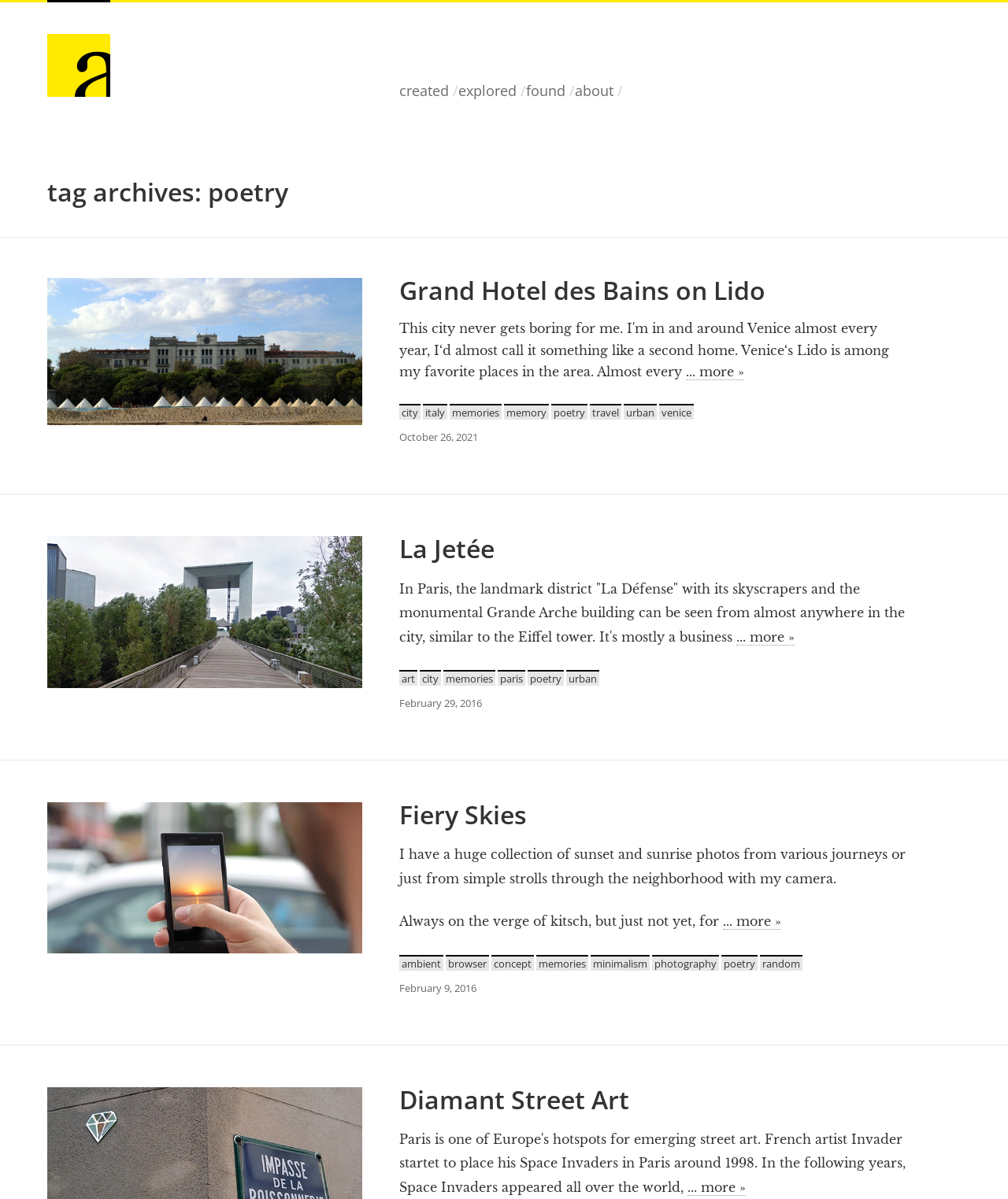Please provide a comprehensive response to the question based on the details in the image: What type of content is featured on this webpage?

The webpage has a meta description that mentions 'poetry Archives', and the content on the page includes articles with headings and links that suggest they are related to poetry.